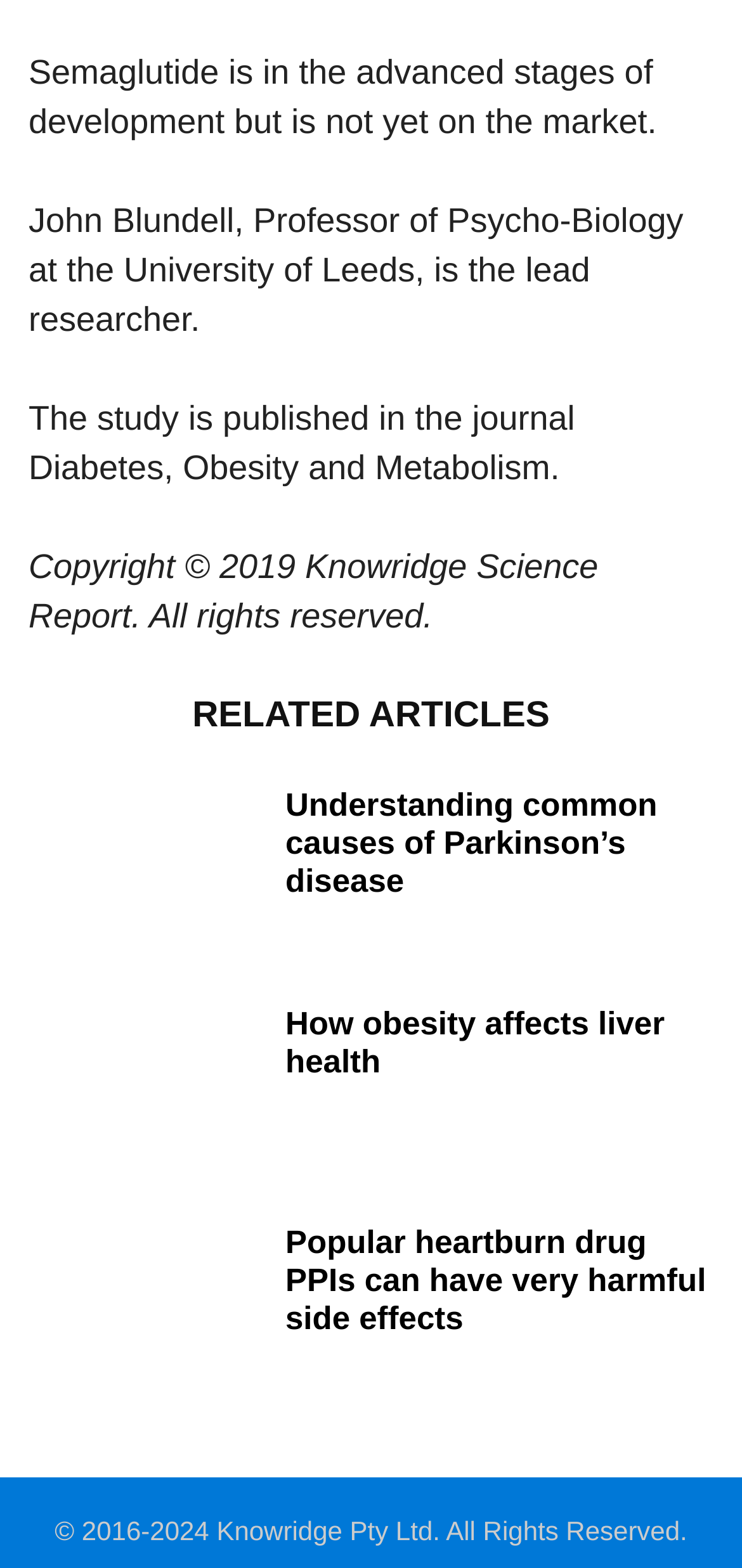How many related articles are listed on the webpage?
Look at the image and respond to the question as thoroughly as possible.

The answer can be found by counting the number of links under the 'RELATED ARTICLES' heading, which are 'Understanding common causes of Parkinson’s disease', 'How obesity affects liver health', and 'Popular heartburn drug PPIs can have very harmful side effects'.